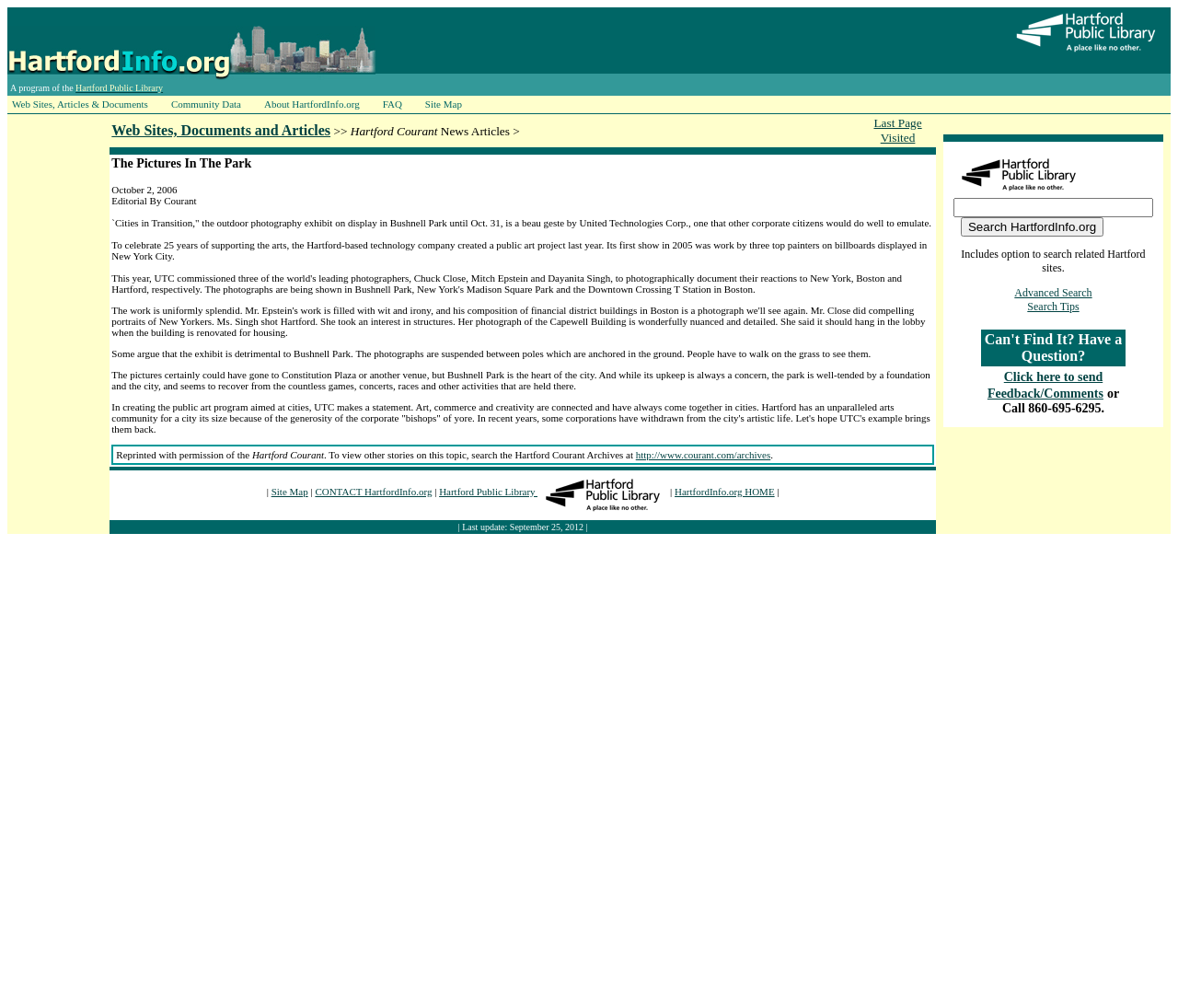Given the content of the image, can you provide a detailed answer to the question?
How many photographers were commissioned by UTC?

The article states that UTC commissioned three of the world's leading photographers, Chuck Close, Mitch Epstein, and Dayanita Singh, to photographically document their reactions to New York, Boston, and Hartford, respectively, which implies that three photographers were commissioned.